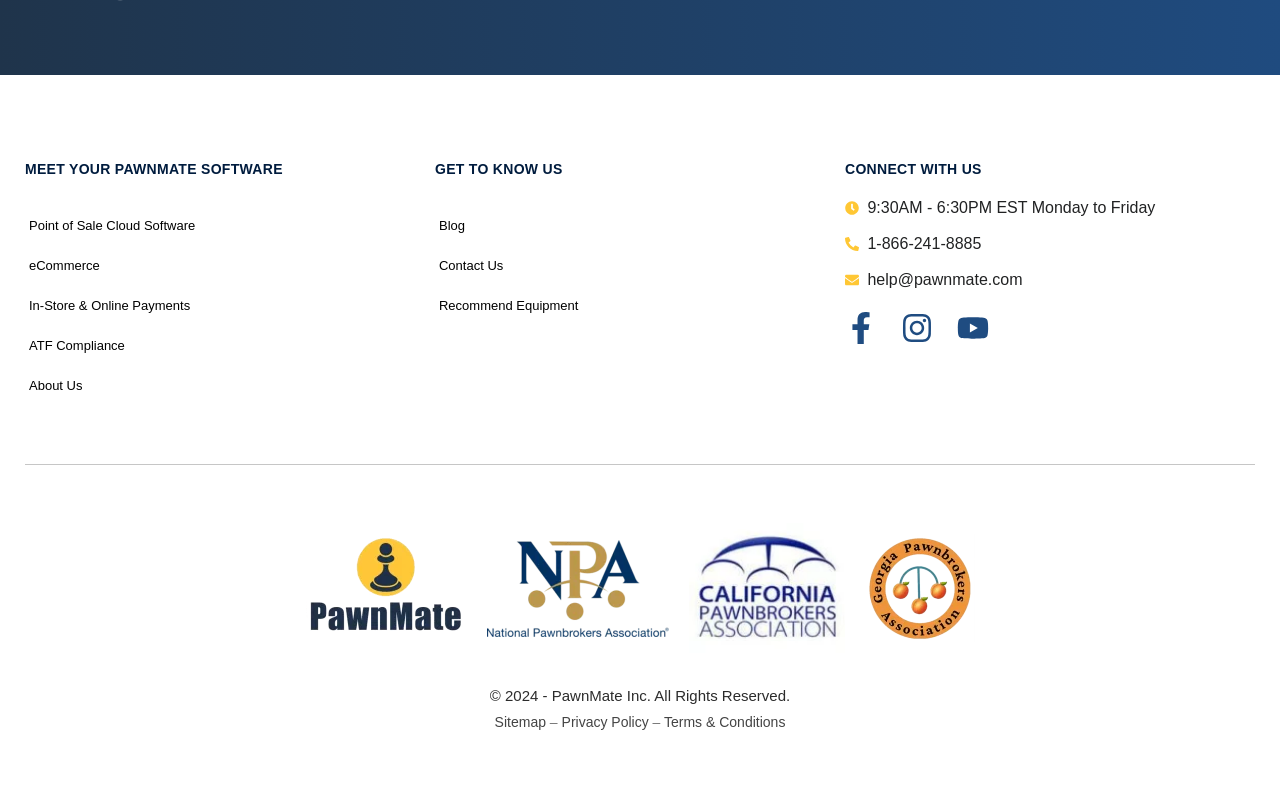Please locate the clickable area by providing the bounding box coordinates to follow this instruction: "Click the Facebook link".

[0.66, 0.395, 0.685, 0.435]